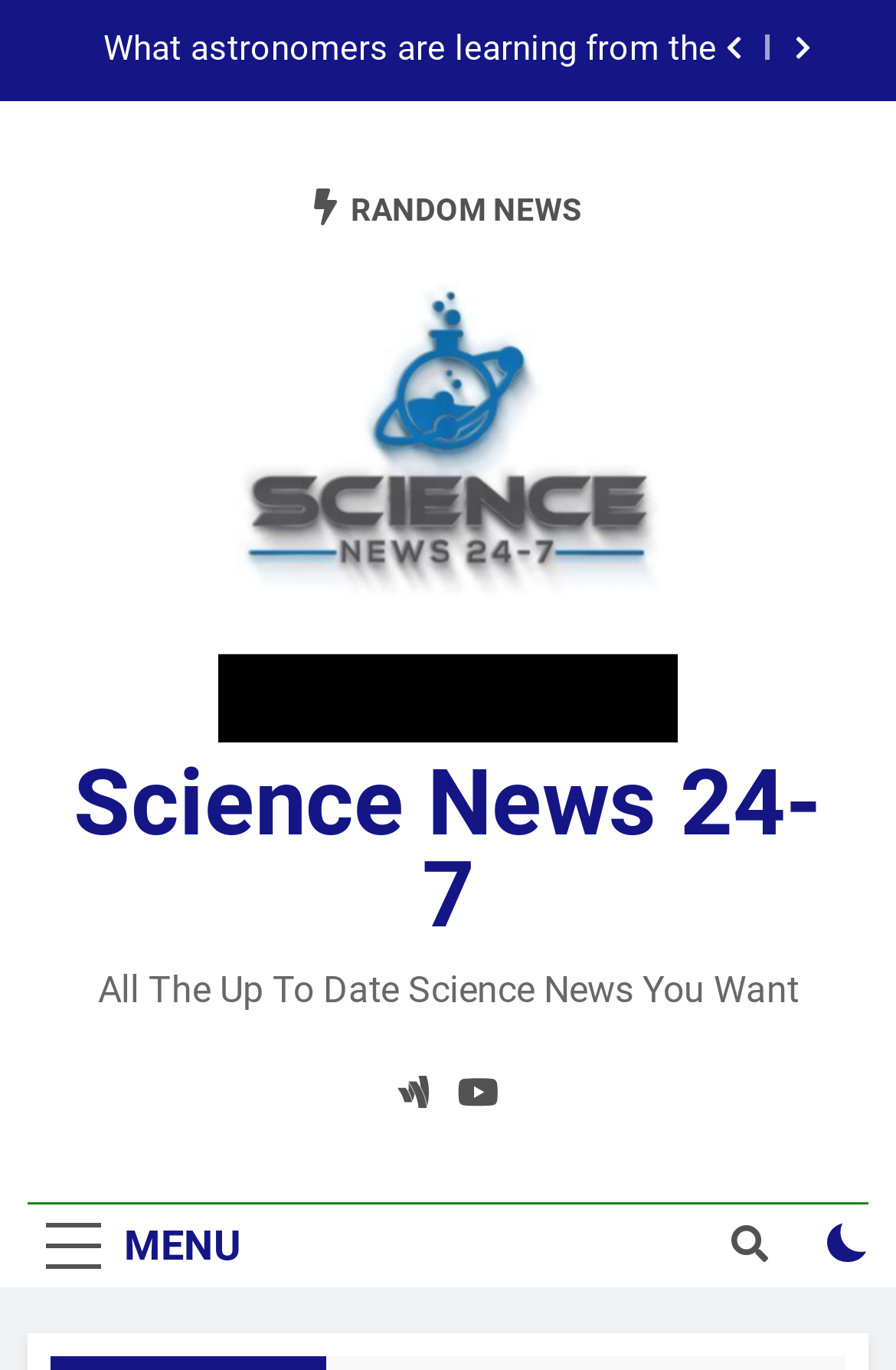Identify the bounding box coordinates for the element you need to click to achieve the following task: "Check the checkbox". Provide the bounding box coordinates as four float numbers between 0 and 1, in the form [left, top, right, bottom].

[0.924, 0.892, 0.969, 0.922]